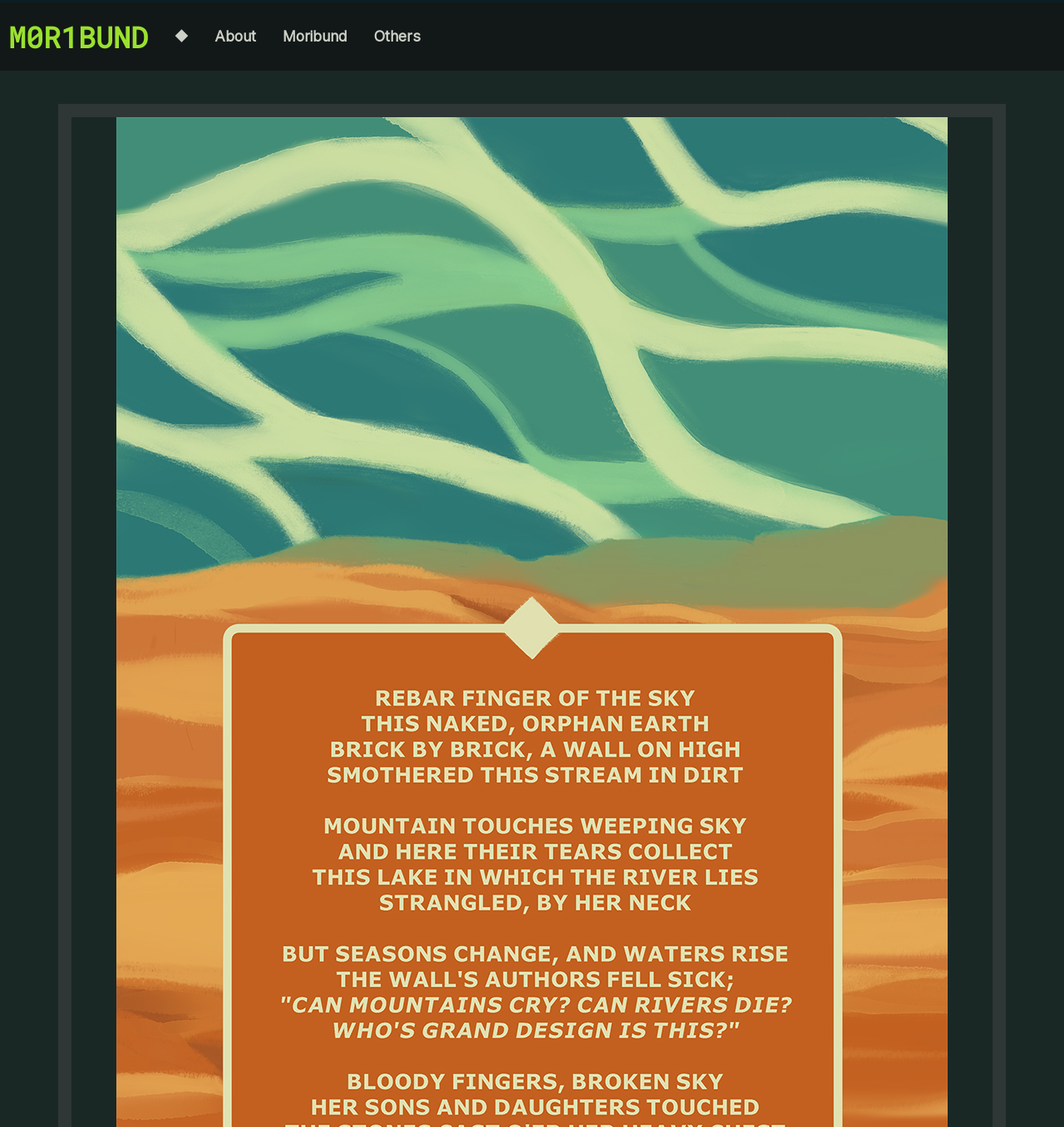Answer the question with a brief word or phrase:
What is the symbol next to the navigation menu?

◆